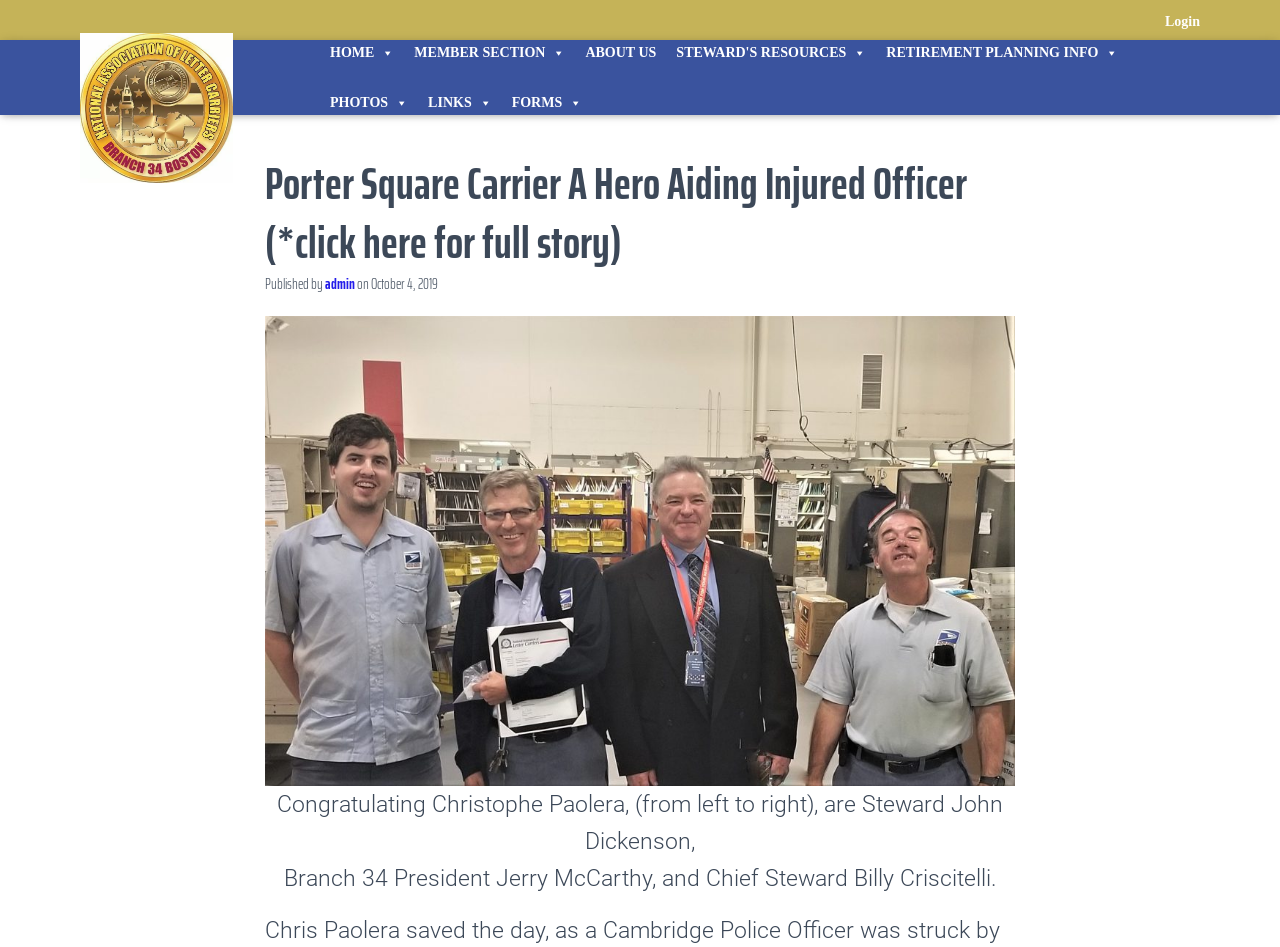Using the given description, provide the bounding box coordinates formatted as (top-left x, top-left y, bottom-right x, bottom-right y), with all values being floating point numbers between 0 and 1. Description: Retirement Planning Info

[0.685, 0.029, 0.882, 0.082]